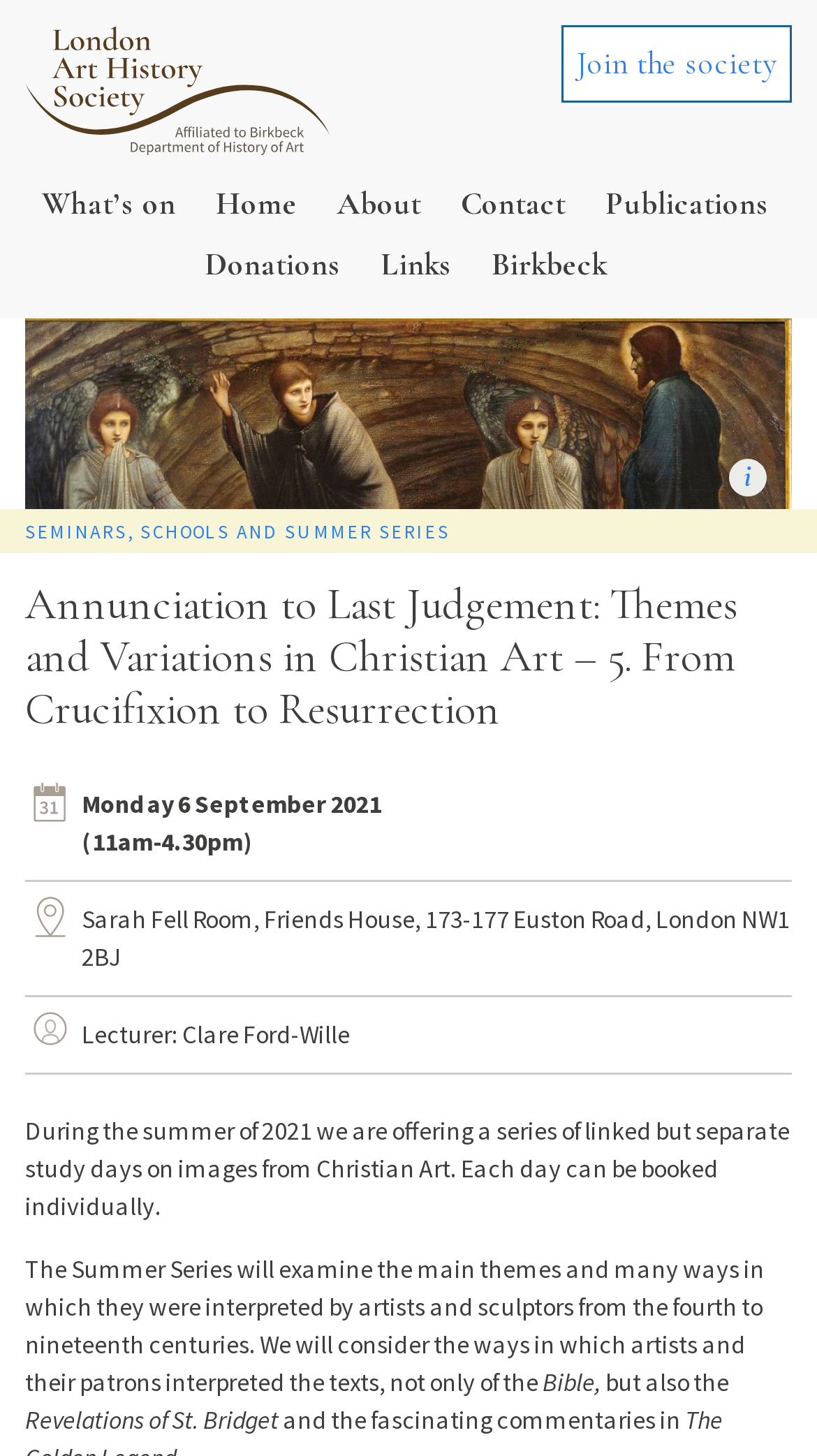Identify the headline of the webpage and generate its text content.

Annunciation to Last Judgement: Themes and Variations in Christian Art – 5. From Crucifixion to Resurrection